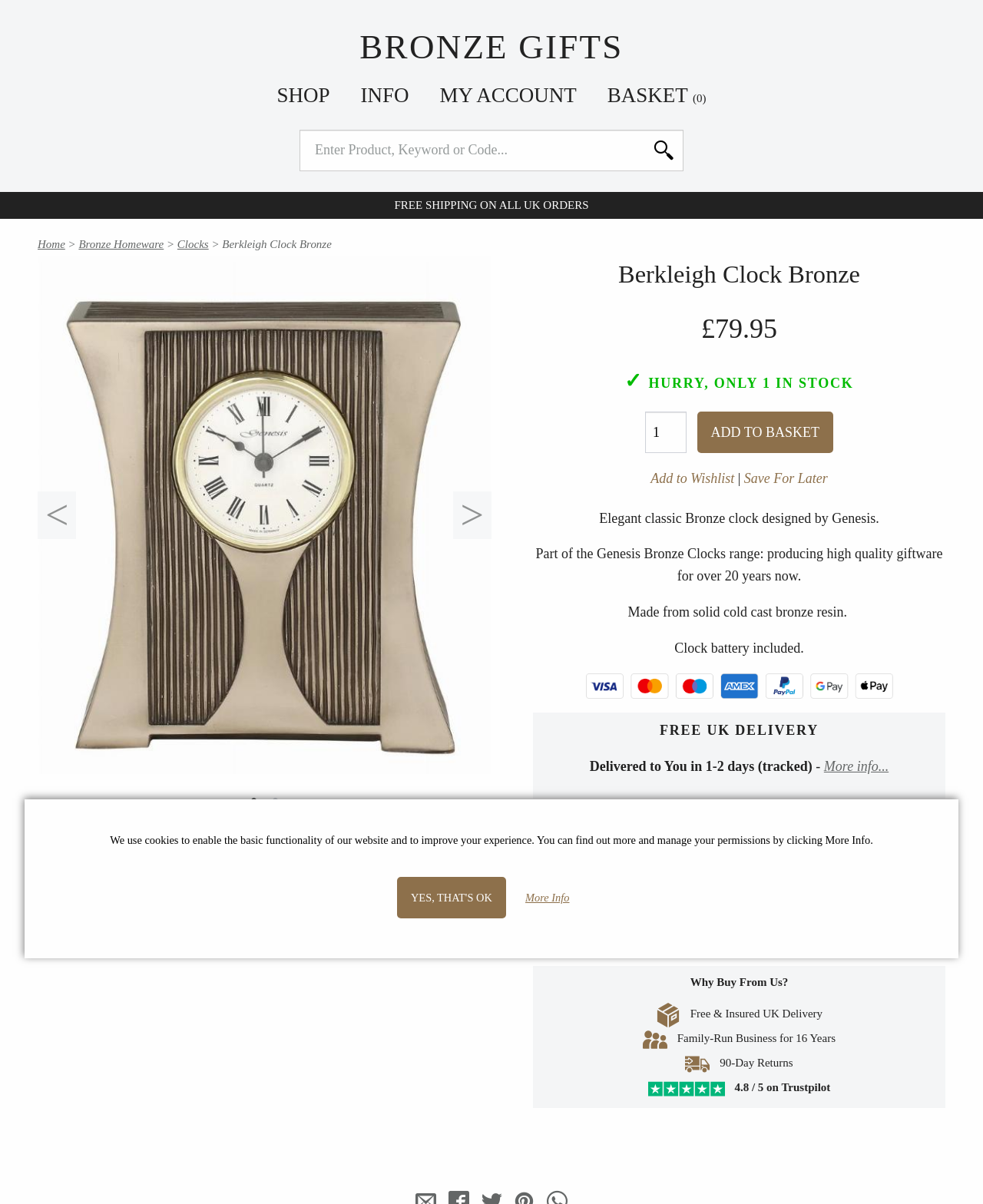What is the weight of the clock?
Based on the content of the image, thoroughly explain and answer the question.

I found the weight of the clock by looking at the table element which contains the product details, and then finding the gridcell element with the text '1 kg' in the row with the header 'Weight'.